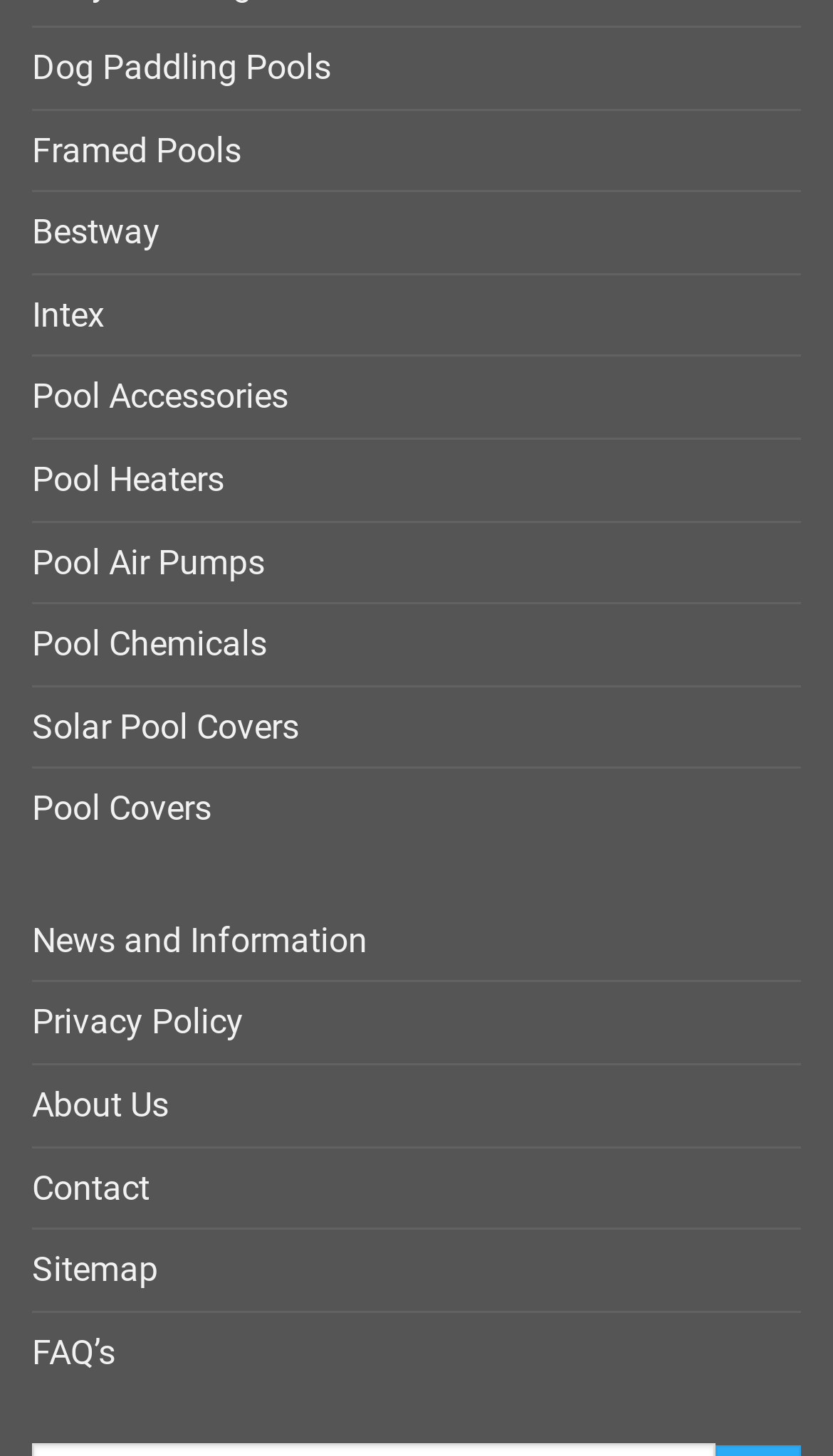Please identify the bounding box coordinates of the element's region that should be clicked to execute the following instruction: "View dog paddling pools". The bounding box coordinates must be four float numbers between 0 and 1, i.e., [left, top, right, bottom].

[0.038, 0.019, 0.397, 0.074]